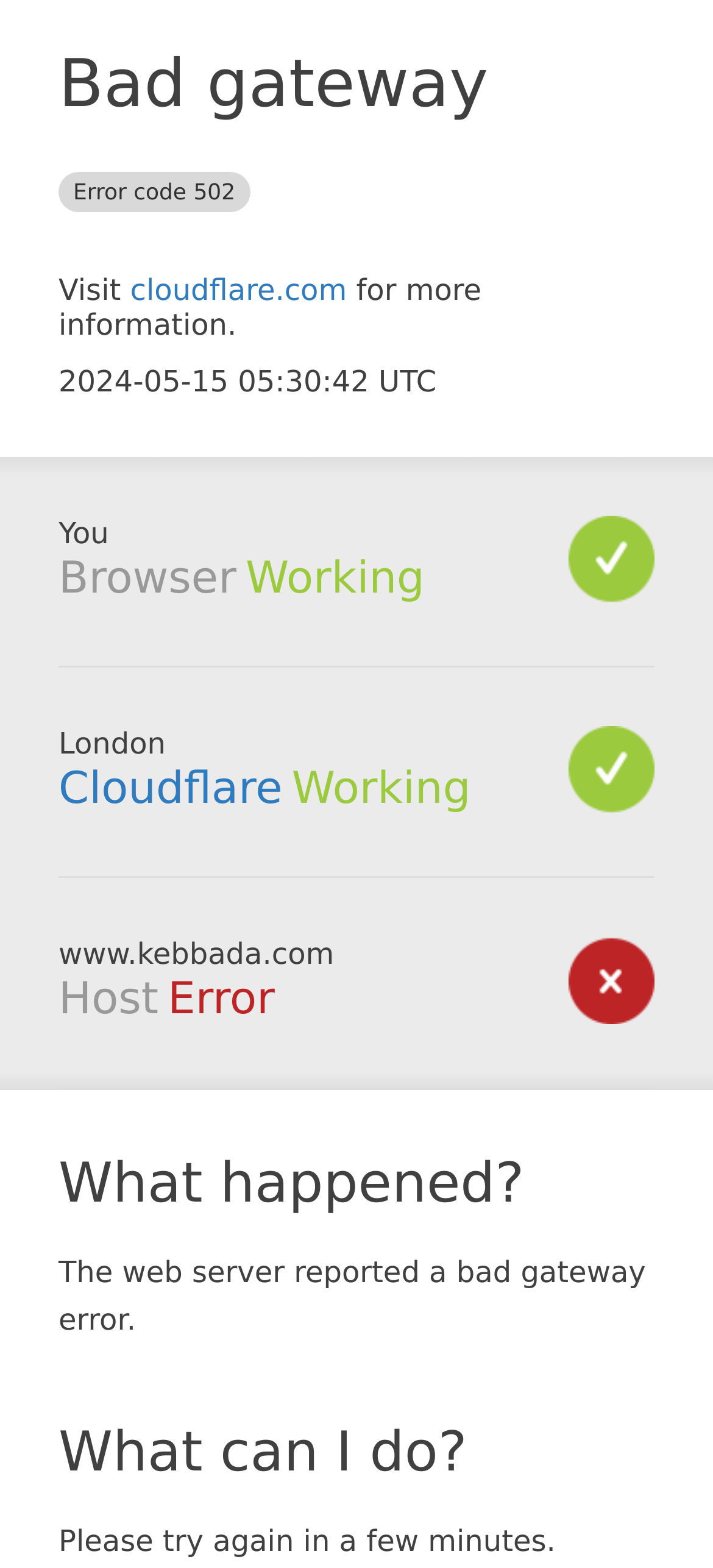What is the name of the website?
Use the information from the image to give a detailed answer to the question.

The name of the website is displayed as 'www.kebbada.com' at the bottom of the webpage.